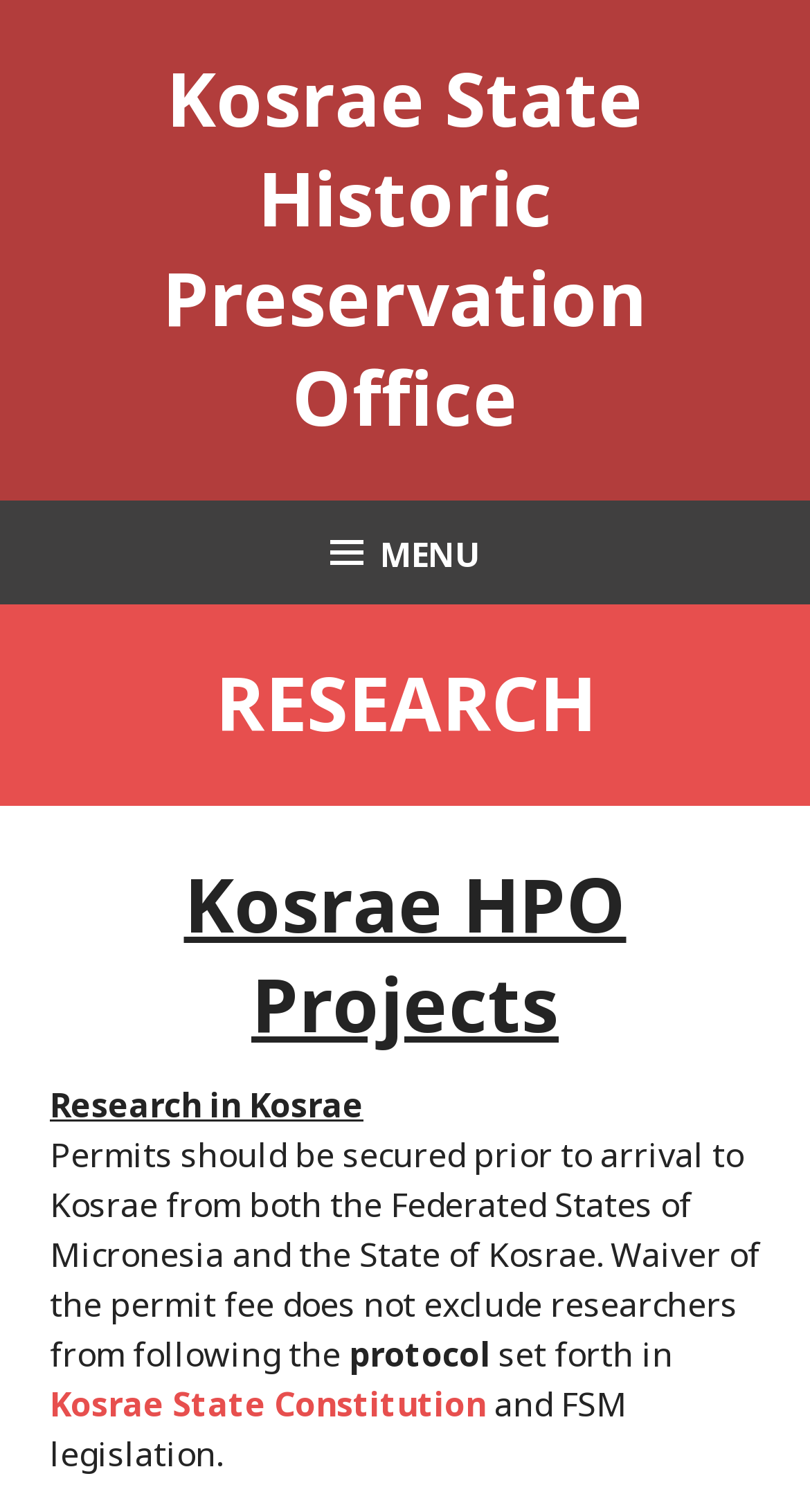What is the first step for researchers in Kosrae?
Refer to the image and answer the question using a single word or phrase.

Secure permits